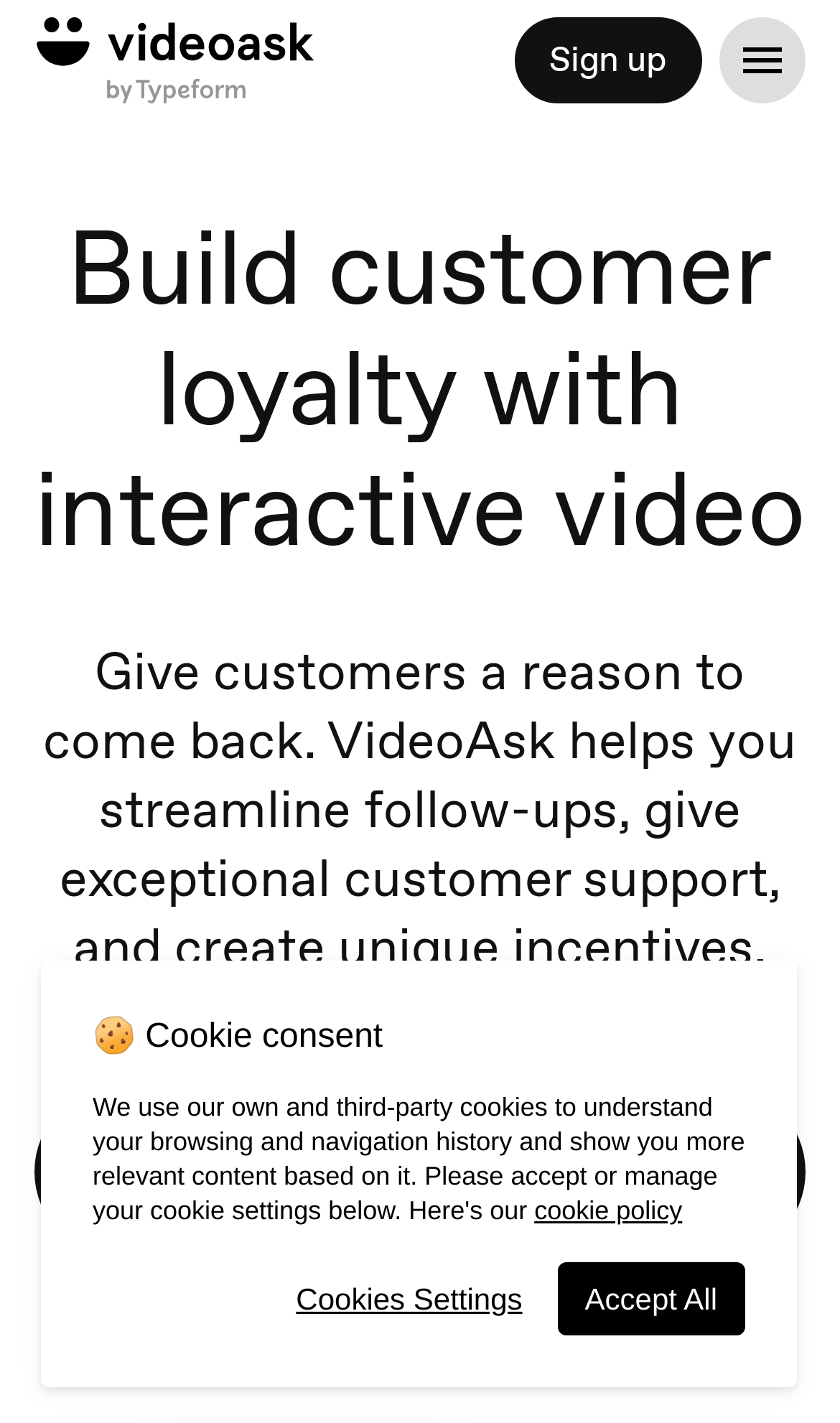Please answer the following question using a single word or phrase: 
What is the purpose of VideoAsk?

Customer loyalty